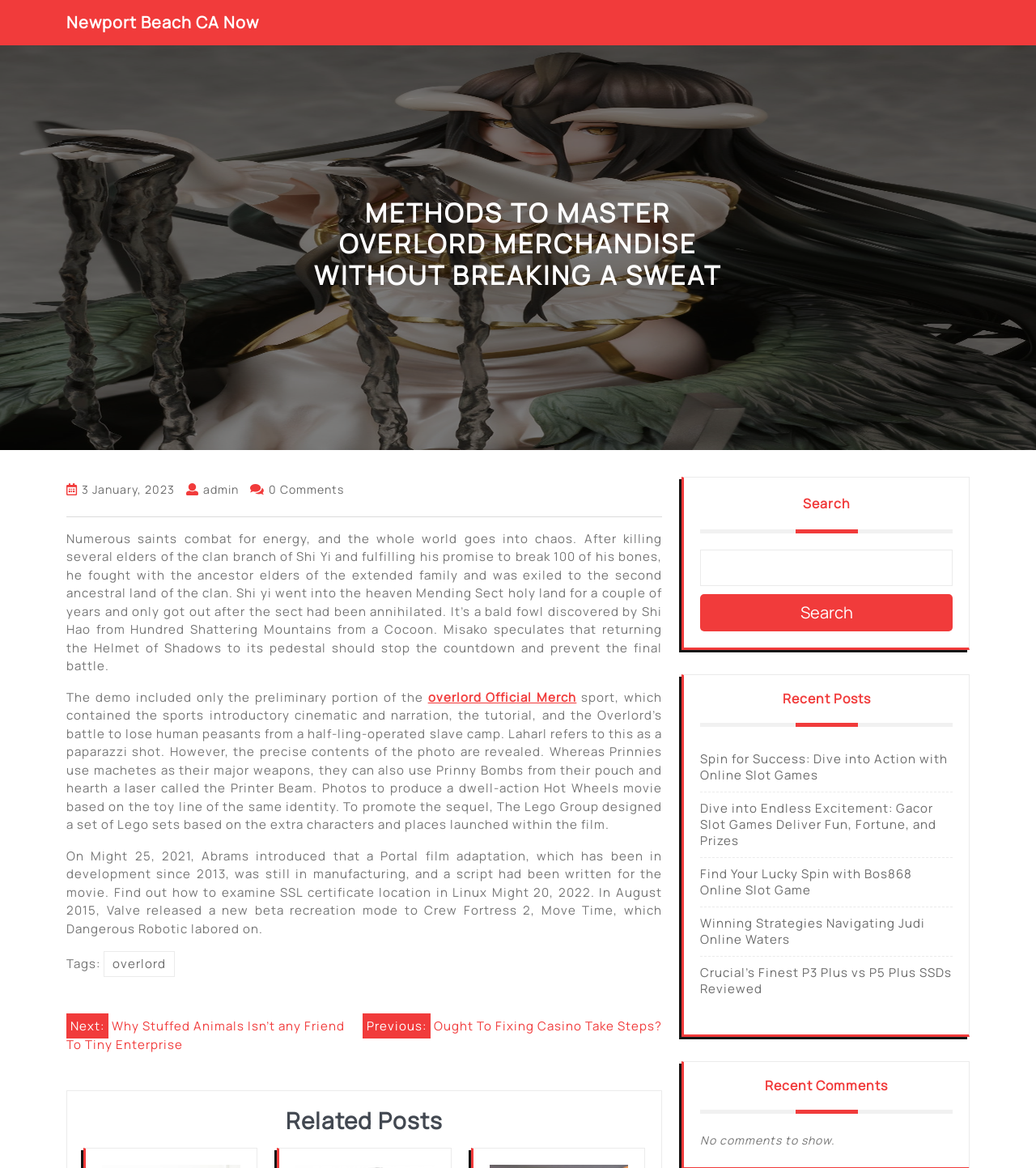Determine the coordinates of the bounding box for the clickable area needed to execute this instruction: "Search for something".

[0.676, 0.471, 0.92, 0.502]